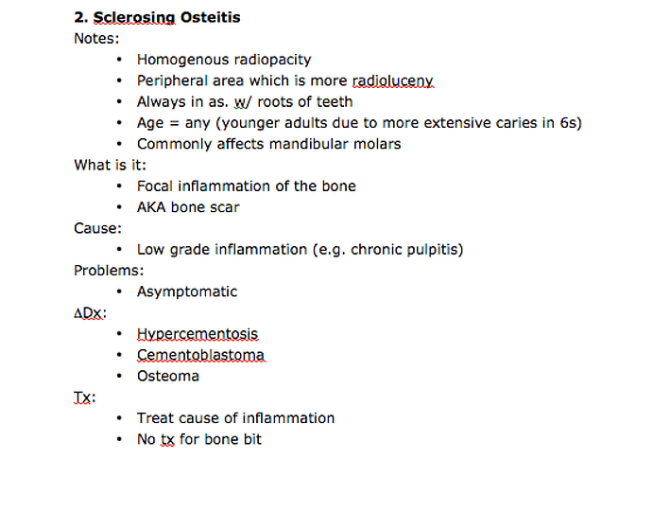What is the focus of treatment for sclerosing osteitis?
Observe the image and answer the question with a one-word or short phrase response.

Addressing underlying cause of inflammation